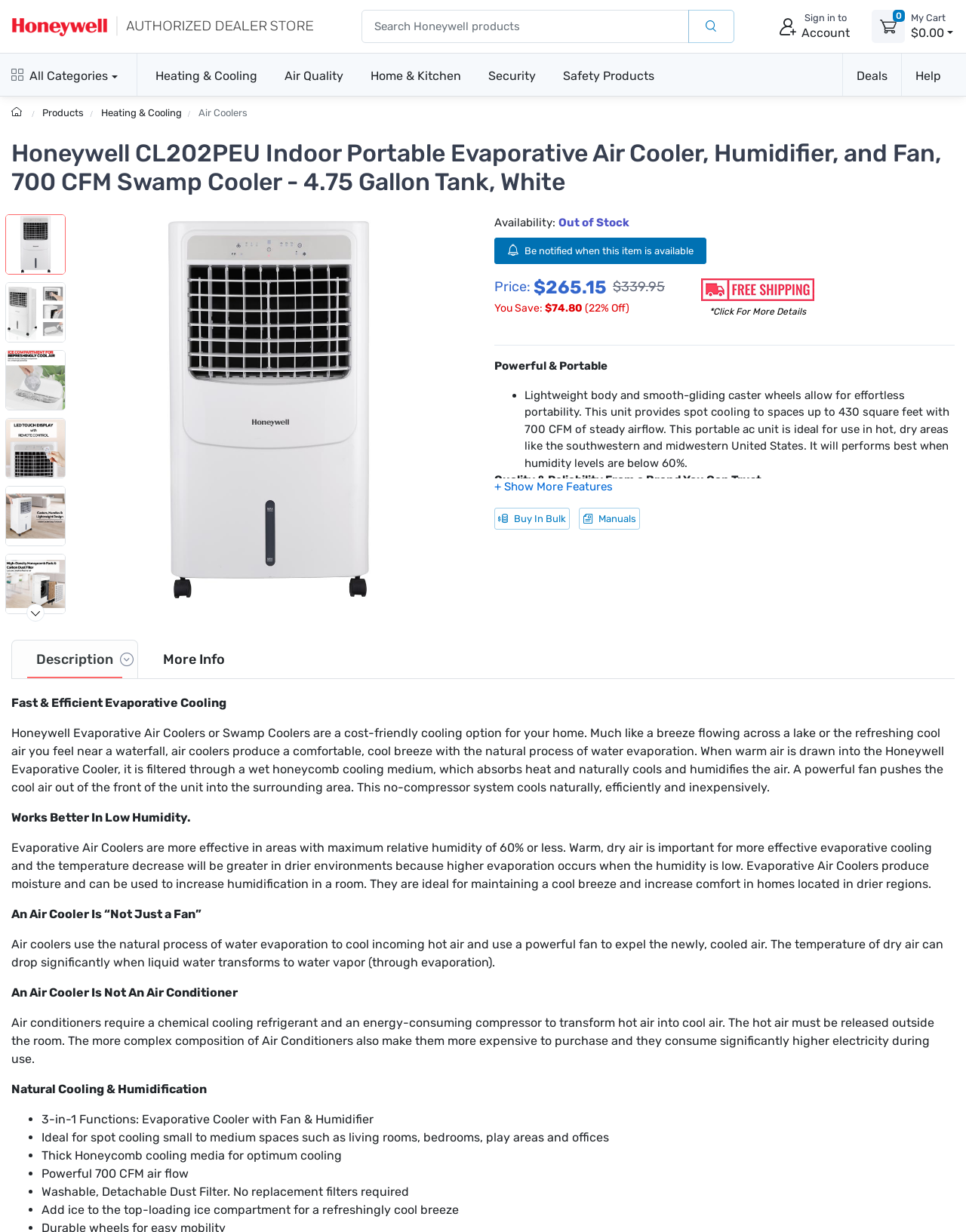Using the provided element description "Home & Kitchen", determine the bounding box coordinates of the UI element.

[0.369, 0.043, 0.491, 0.078]